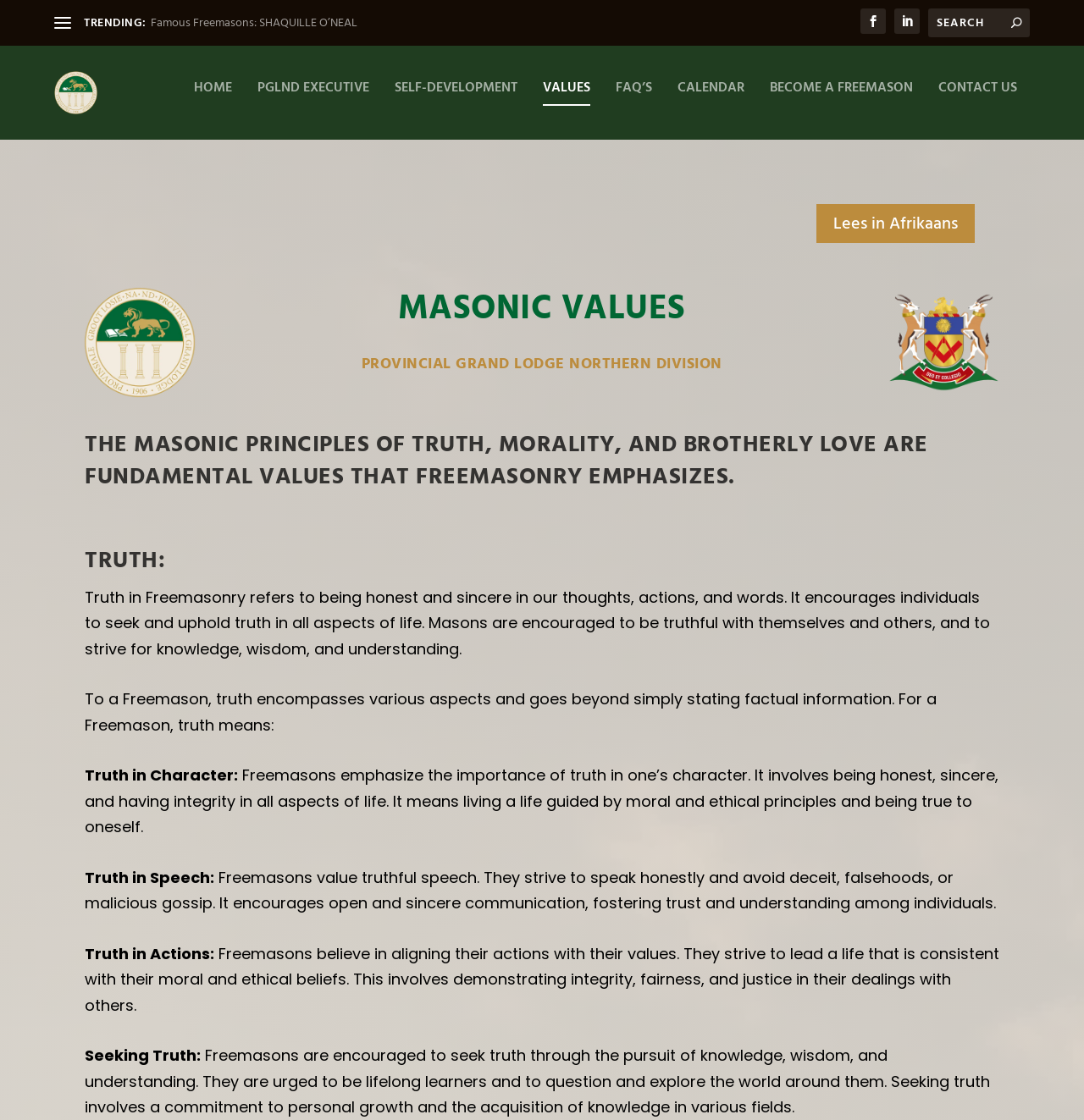Find the bounding box of the UI element described as follows: "Contact Us".

[0.866, 0.082, 0.938, 0.135]